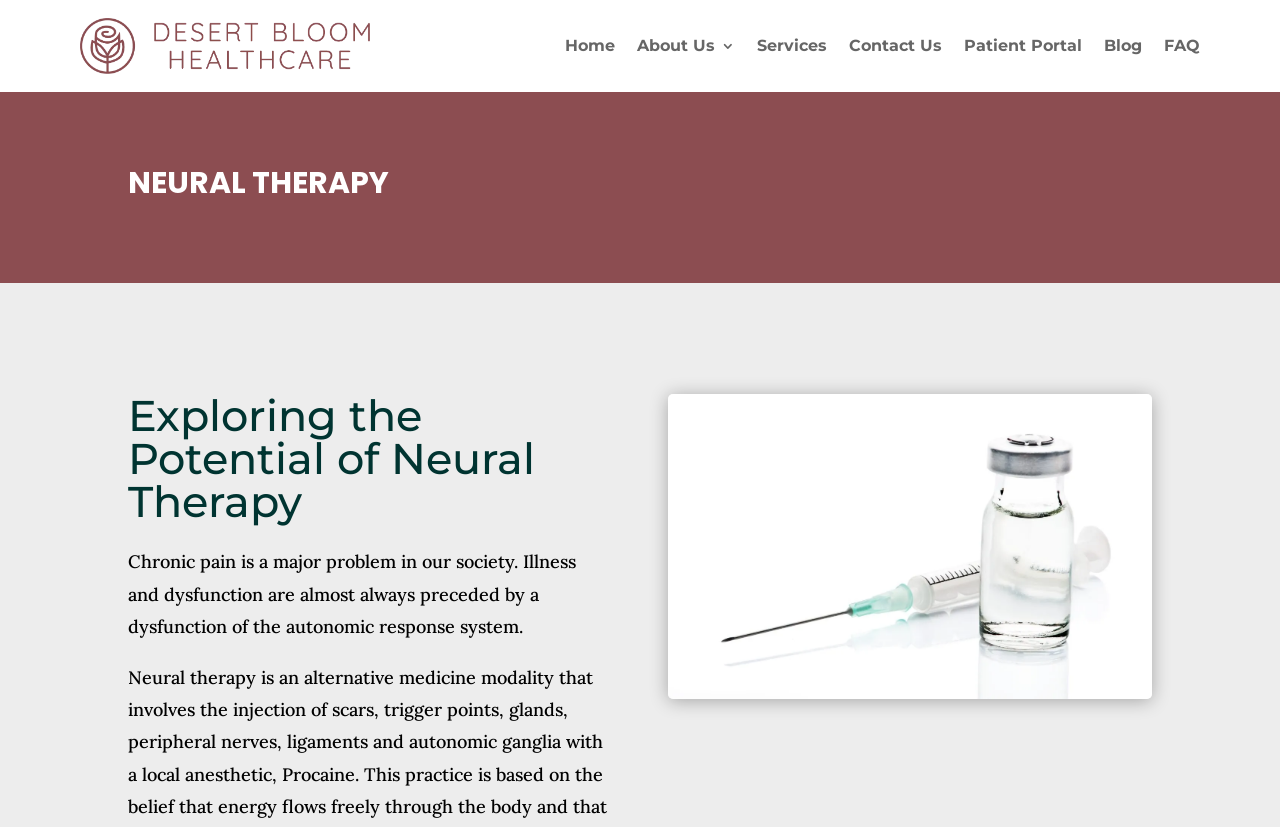Please specify the bounding box coordinates of the clickable region to carry out the following instruction: "Go to Home page". The coordinates should be four float numbers between 0 and 1, in the format [left, top, right, bottom].

[0.441, 0.01, 0.48, 0.102]